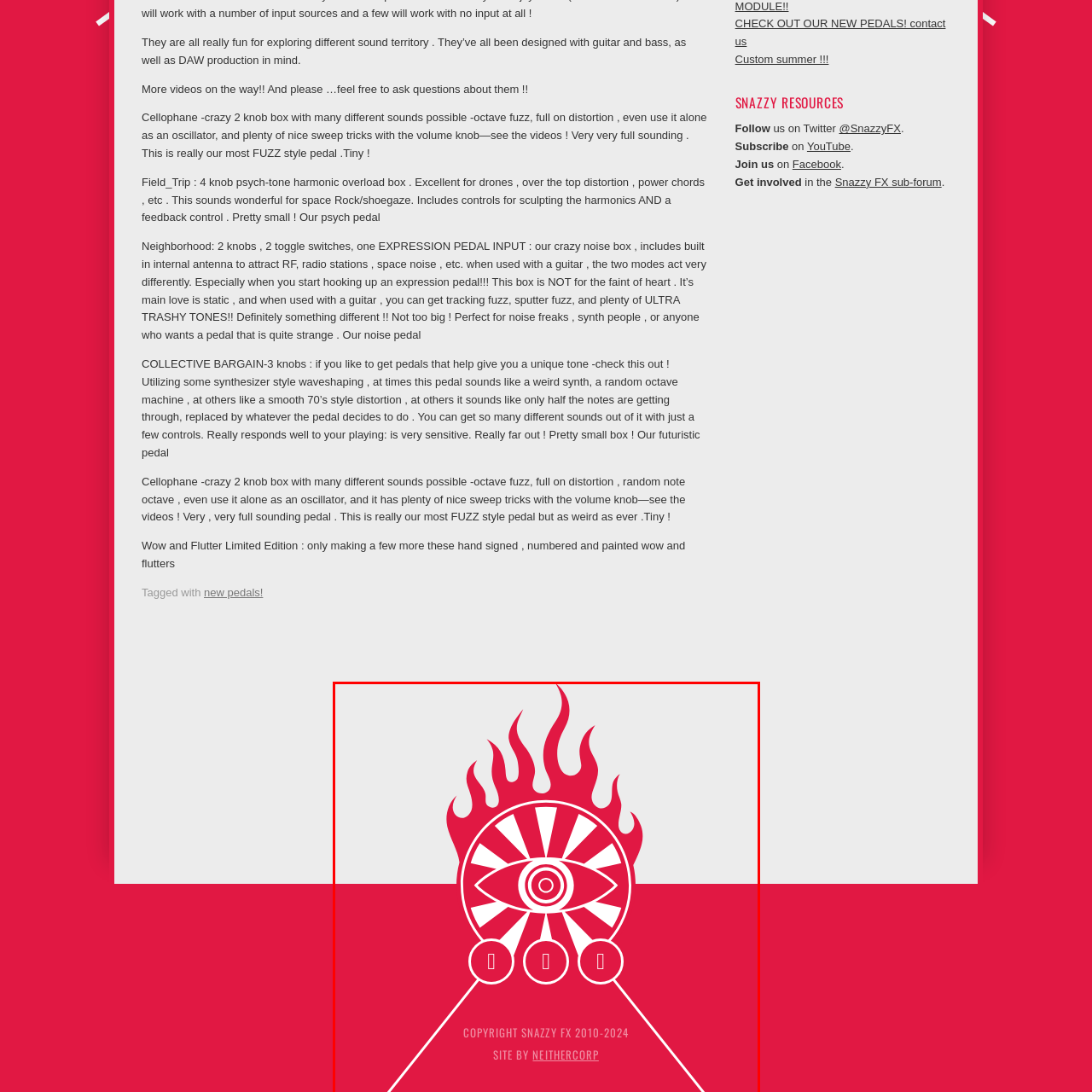Describe extensively the image content marked by the red bounding box.

The image features a striking logo for Snazzy FX, characterized by a bold graphic design. Central to the composition is a circular emblem that includes an eye, surrounded by stylized geometric elements. Above the circle, flames burst outward, adding an energetic flair. Below the emblem, three circular icons suggest buttons or controls, enhancing the theme of sound exploration. The vibrant color scheme features a vivid red background that contrasts with the lighter elements of the logo, emphasizing its modern and dynamic aesthetic. At the bottom, the text indicates the copyright for Snazzy FX from 2010 to 2024, along with a mention of the site's creator, NEITHERCORP, showcasing a commitment to originality and innovation in the world of music pedals and effects.